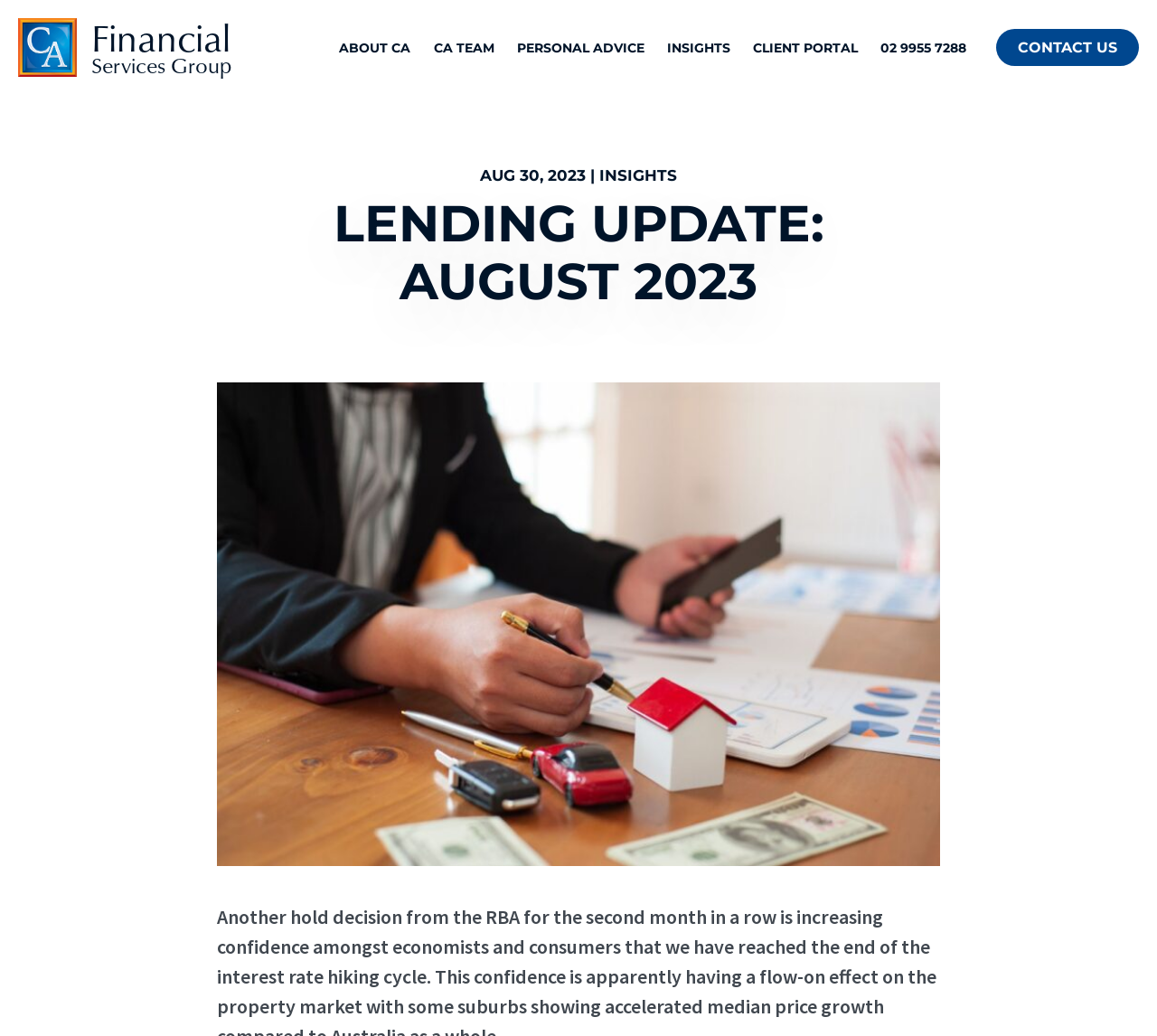Use a single word or phrase to answer the question:
How many navigation links are there?

6